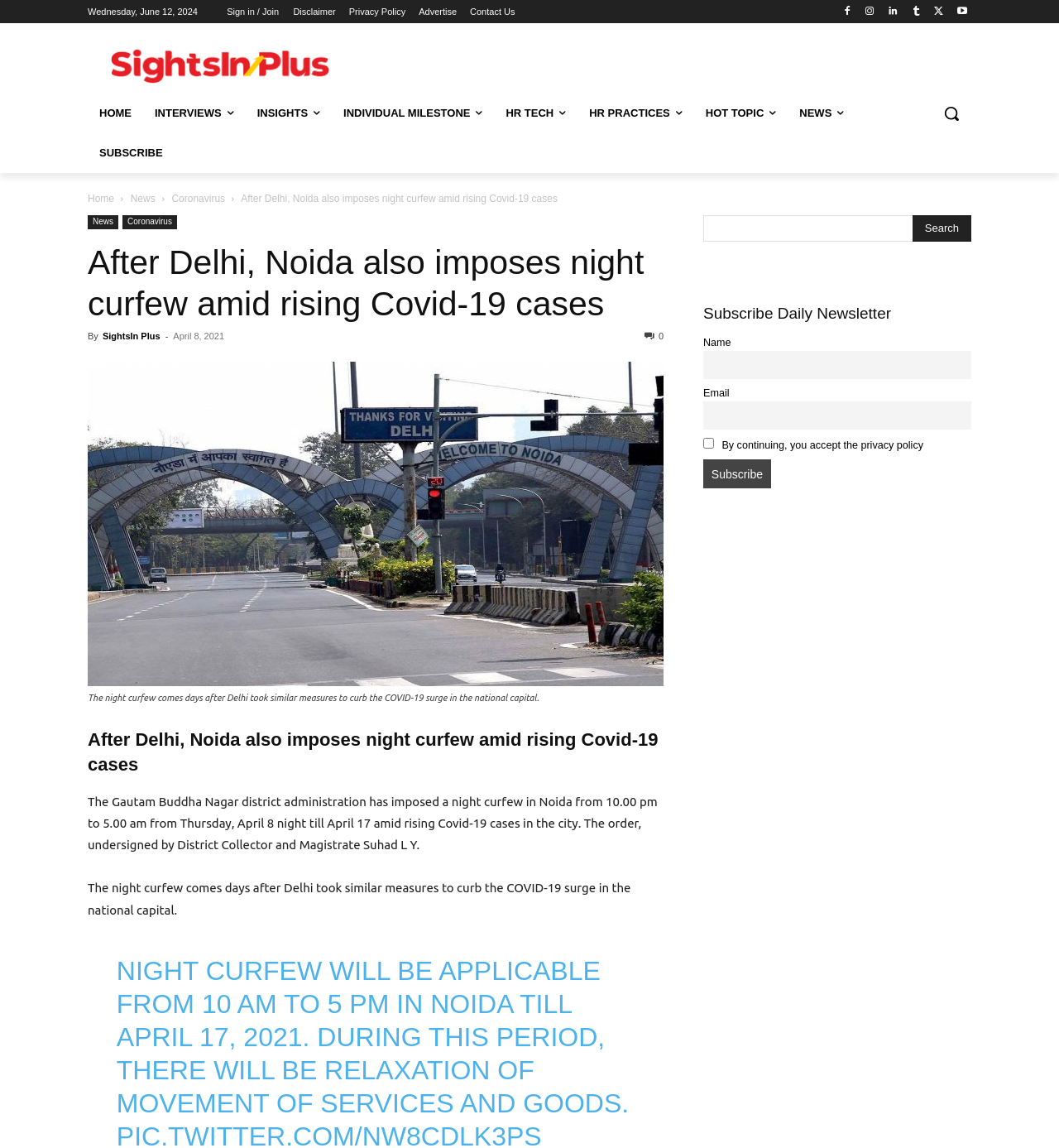Identify the bounding box coordinates for the UI element described as follows: SightsIn Plus. Use the format (top-left x, top-left y, bottom-right x, bottom-right y) and ensure all values are floating point numbers between 0 and 1.

[0.097, 0.289, 0.151, 0.297]